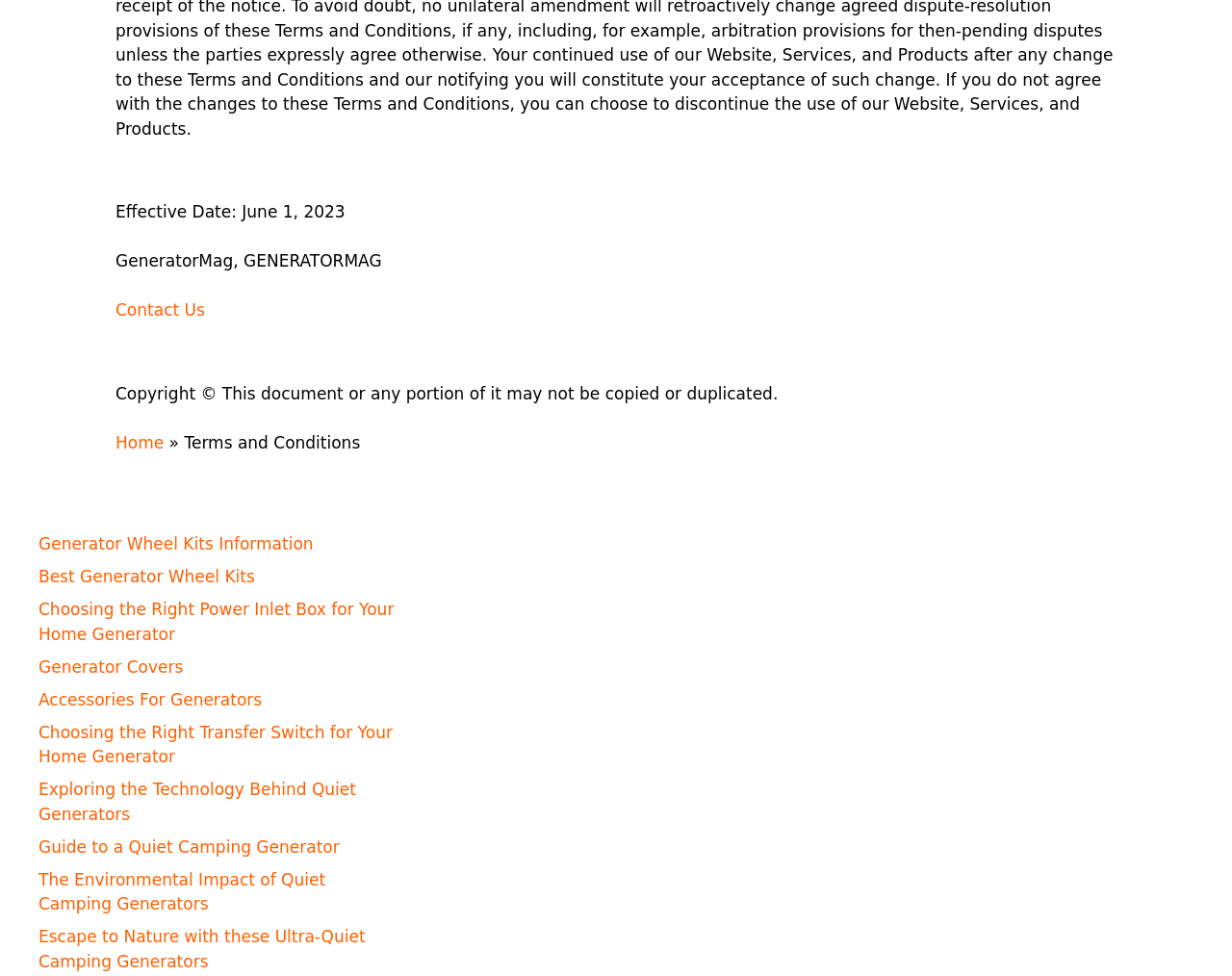Show the bounding box coordinates of the element that should be clicked to complete the task: "Go to Home".

[0.094, 0.443, 0.133, 0.463]